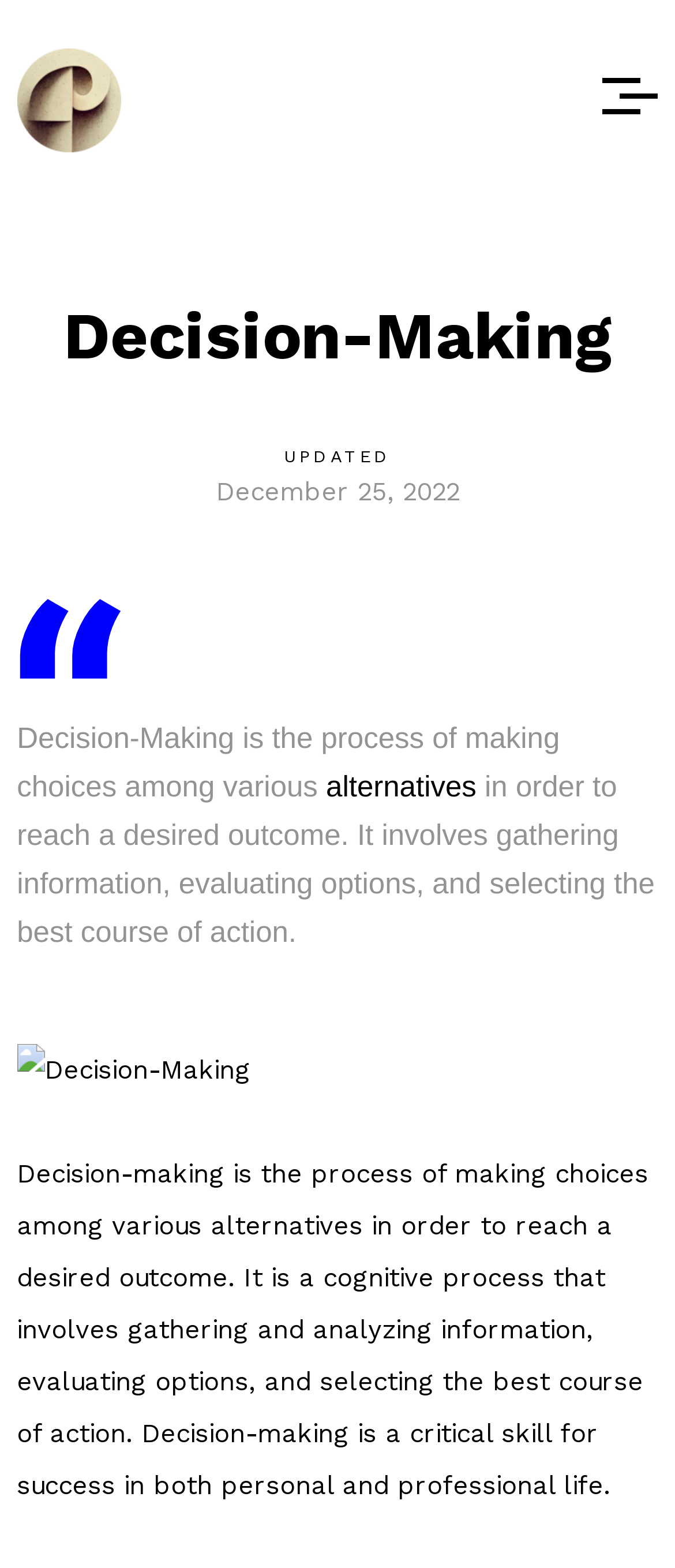Use a single word or phrase to answer the question:
What is involved in the decision-making process?

Gathering information, evaluating options